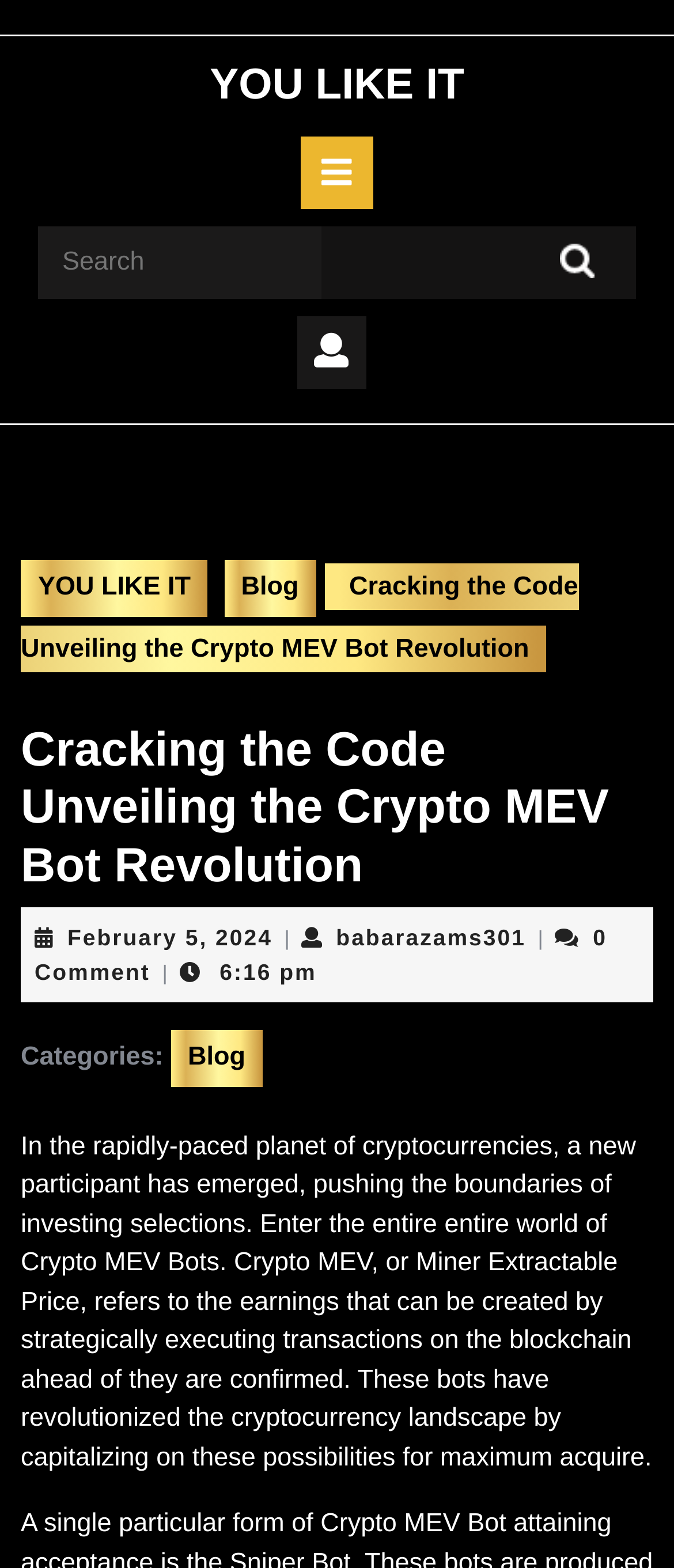What is the topic of the article?
Please craft a detailed and exhaustive response to the question.

The topic of the article can be determined by reading the static text element that contains the description of the article, which is 'In the rapidly-paced planet of cryptocurrencies, a new participant has emerged, pushing the boundaries of investing selections. Enter the entire entire world of Crypto MEV Bots.' This text suggests that the article is about Crypto MEV Bots.